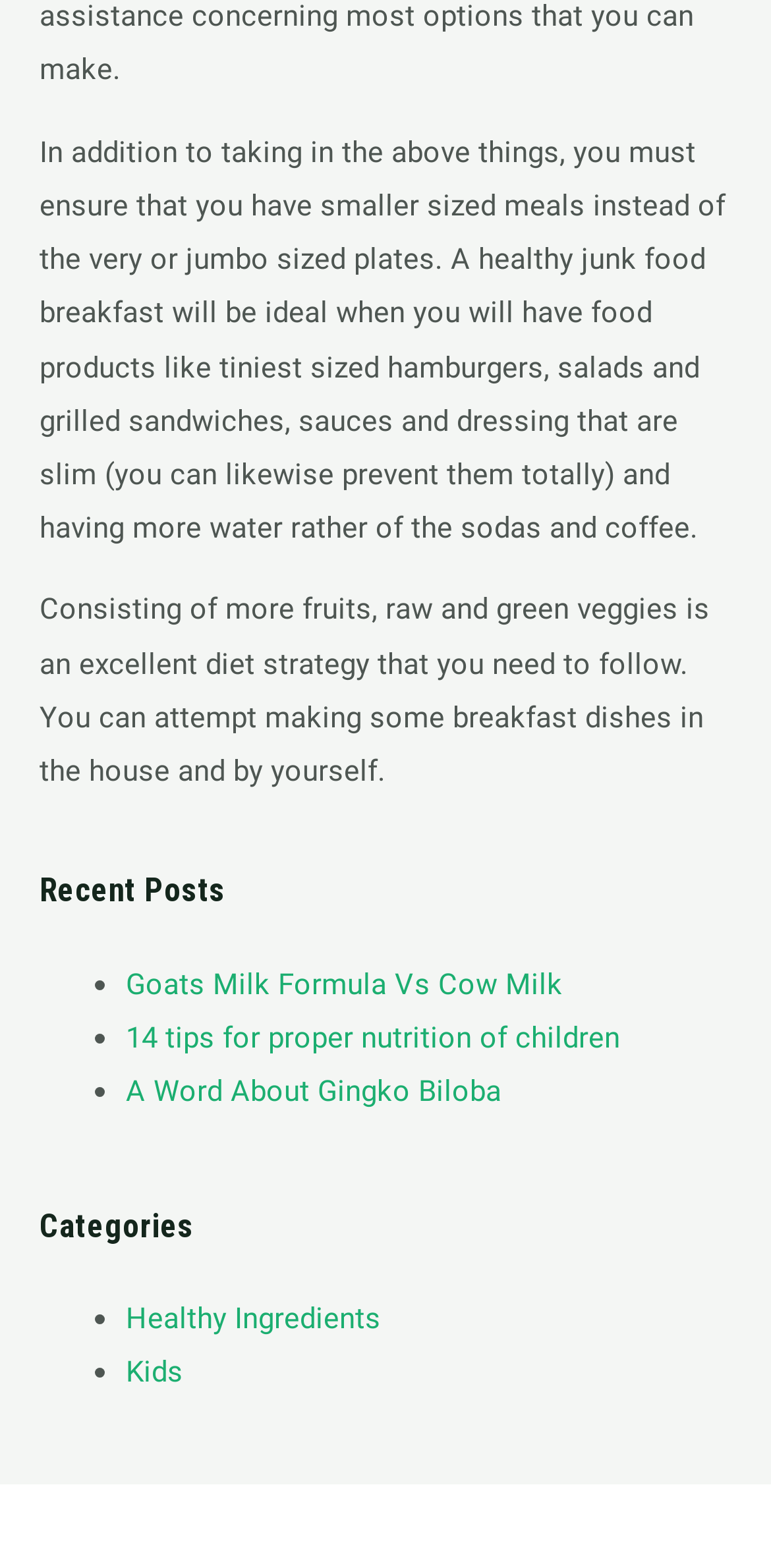What is the second category listed? Based on the screenshot, please respond with a single word or phrase.

Kids